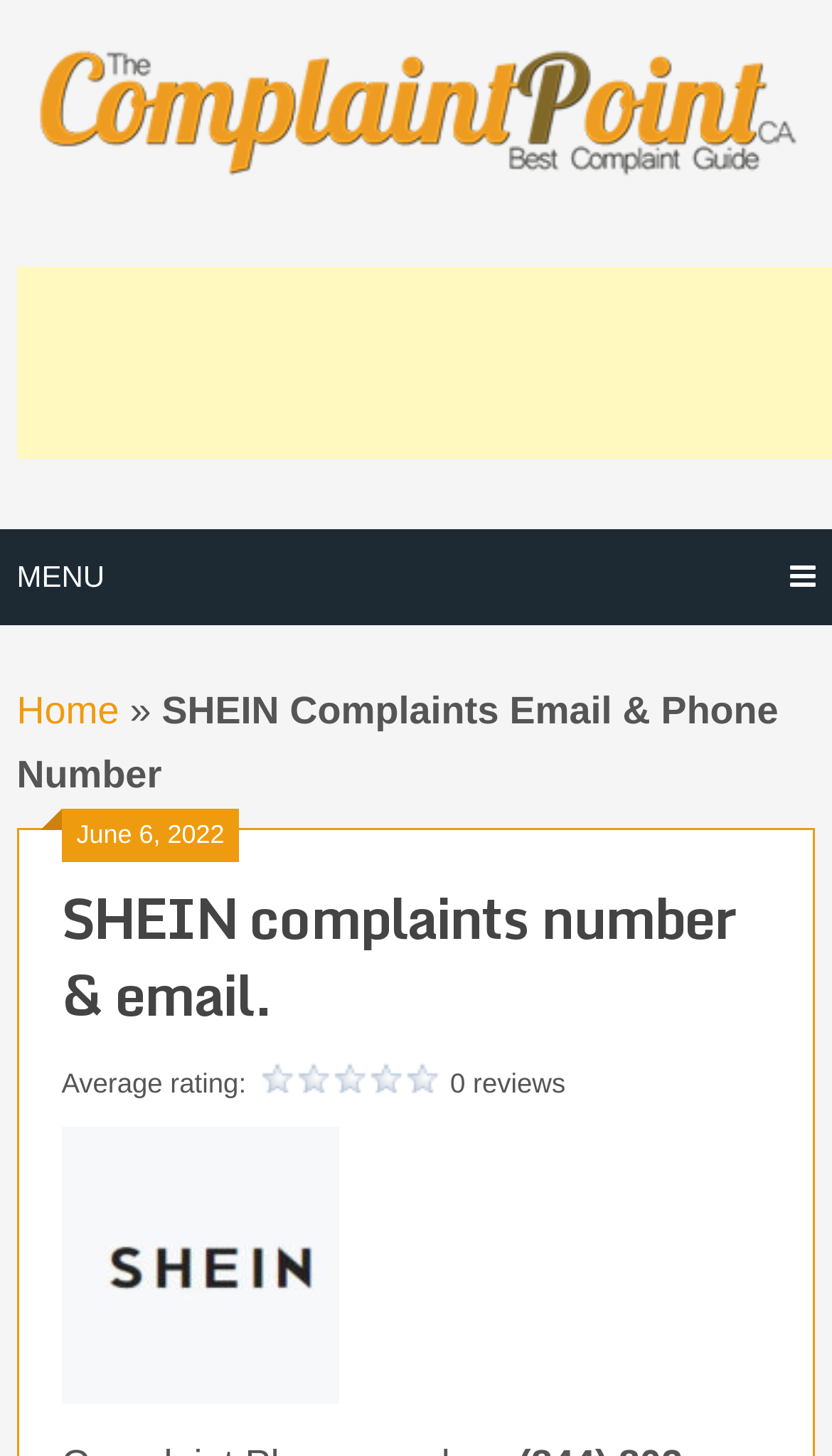Respond to the following question using a concise word or phrase: 
What is the purpose of the webpage?

Contact information